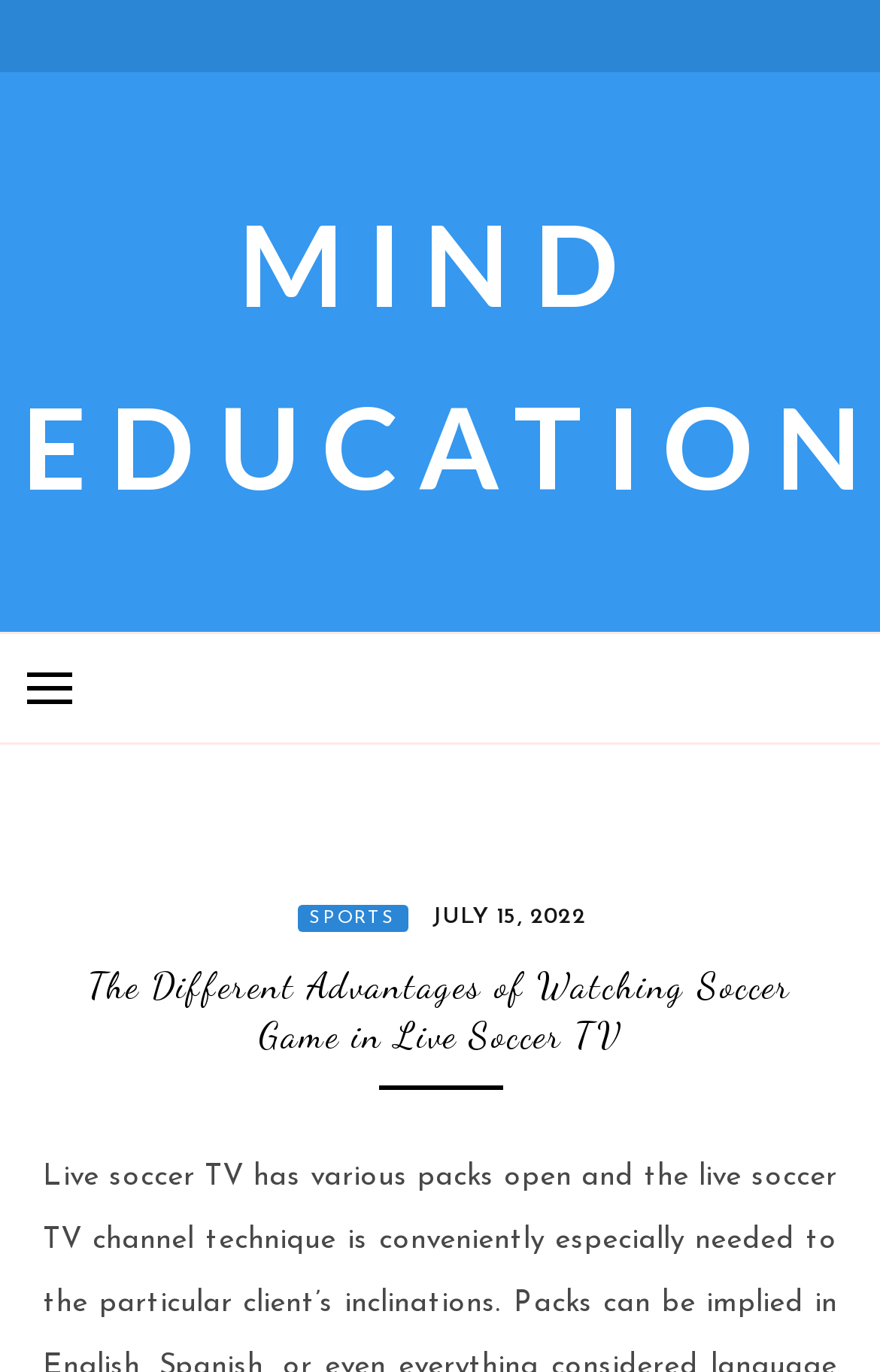What is the category of the latest article?
Respond to the question with a well-detailed and thorough answer.

By looking at the header section, I found a link 'SPORTS' which is likely to be the category of the latest article.